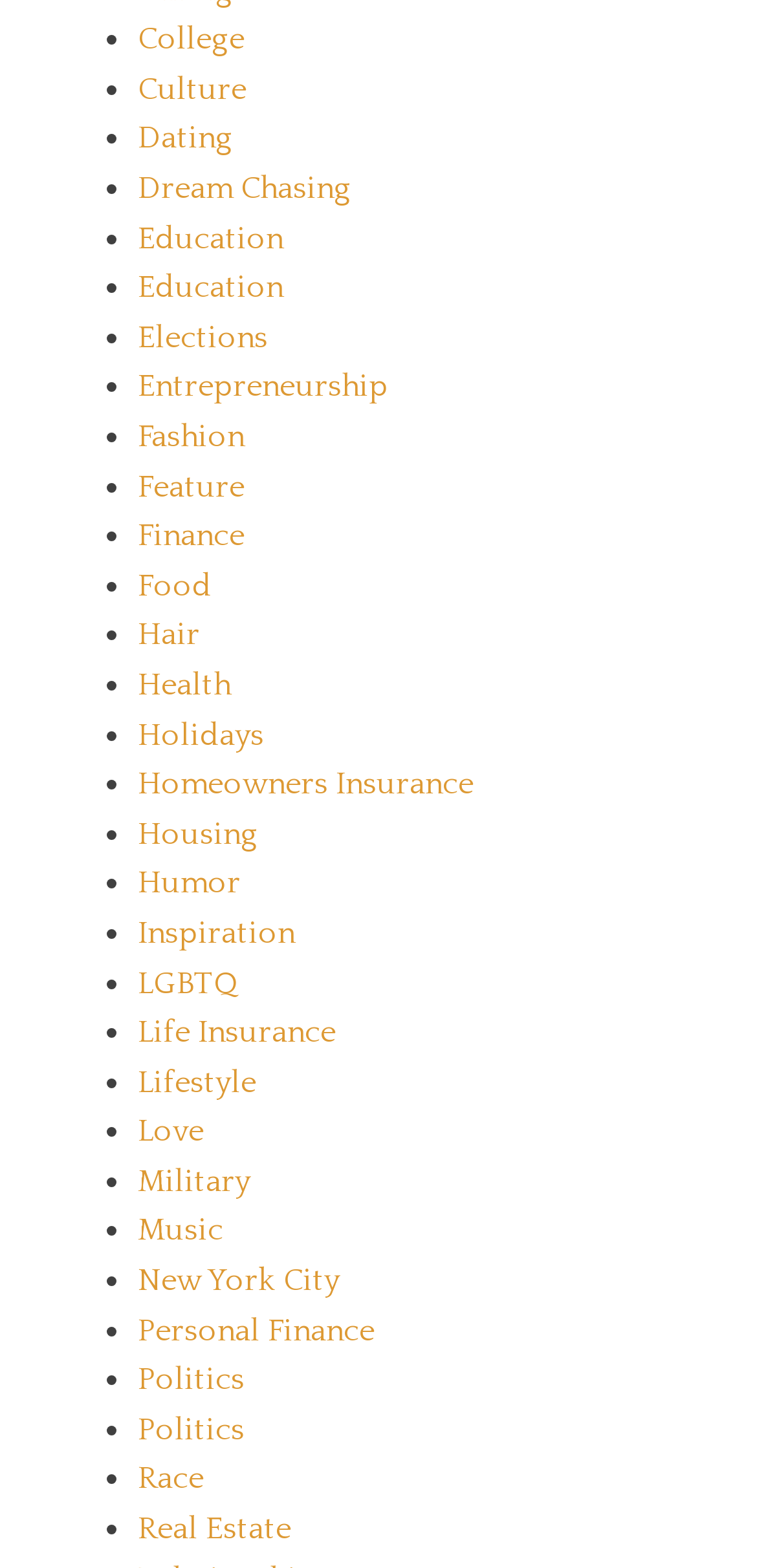Show me the bounding box coordinates of the clickable region to achieve the task as per the instruction: "Discover Real Estate".

[0.182, 0.964, 0.385, 0.986]